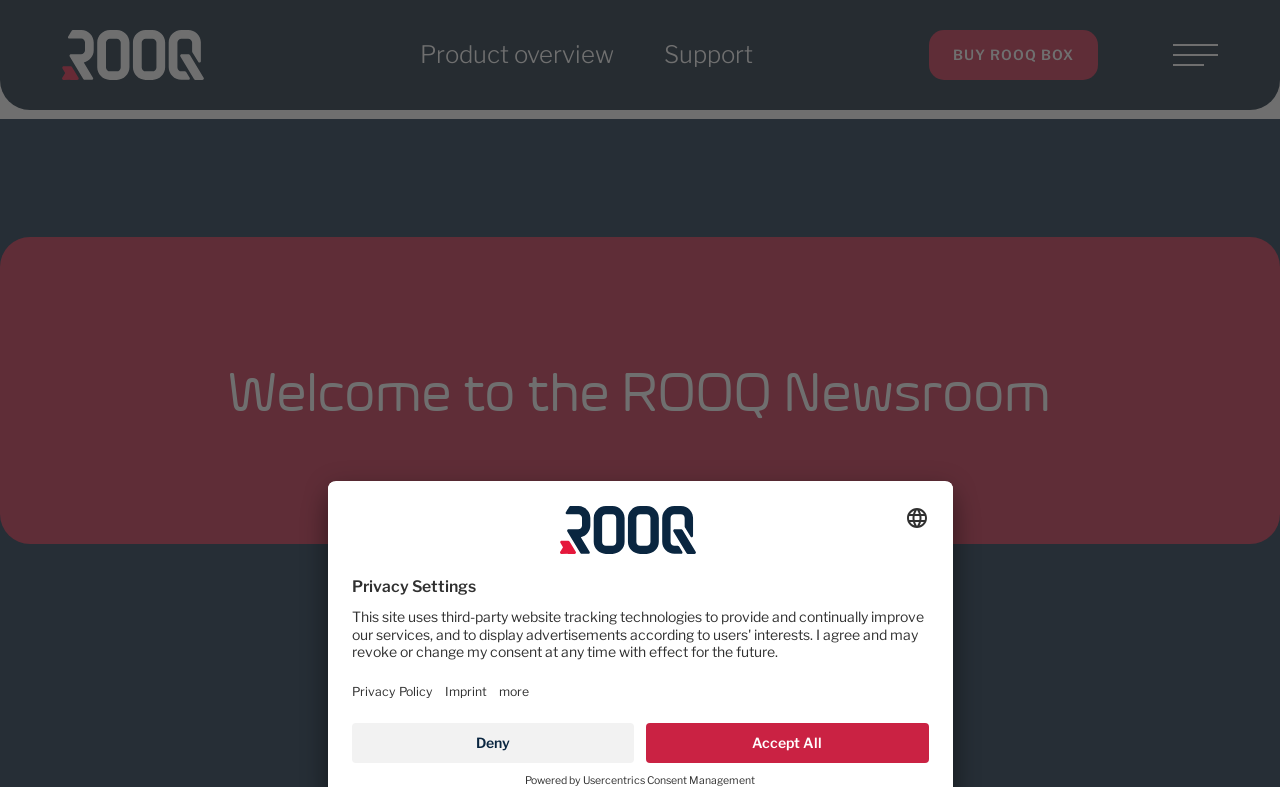Pinpoint the bounding box coordinates for the area that should be clicked to perform the following instruction: "Click the ROOQ Box link".

[0.049, 0.217, 0.492, 0.37]